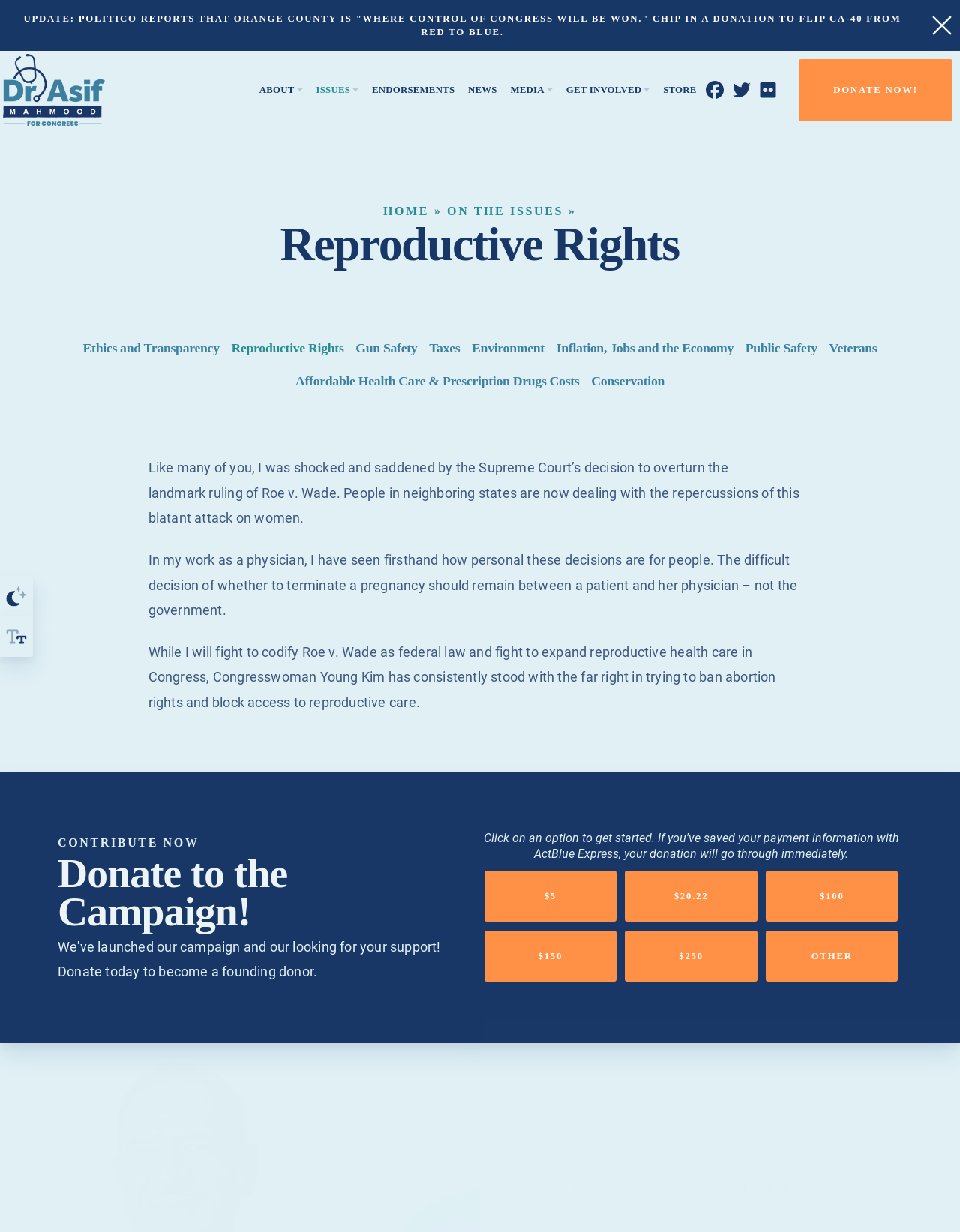Return the bounding box coordinates of the UI element that corresponds to this description: "Public Safety". The coordinates must be given as four float numbers in the range of 0 and 1, [left, top, right, bottom].

[0.776, 0.276, 0.851, 0.289]